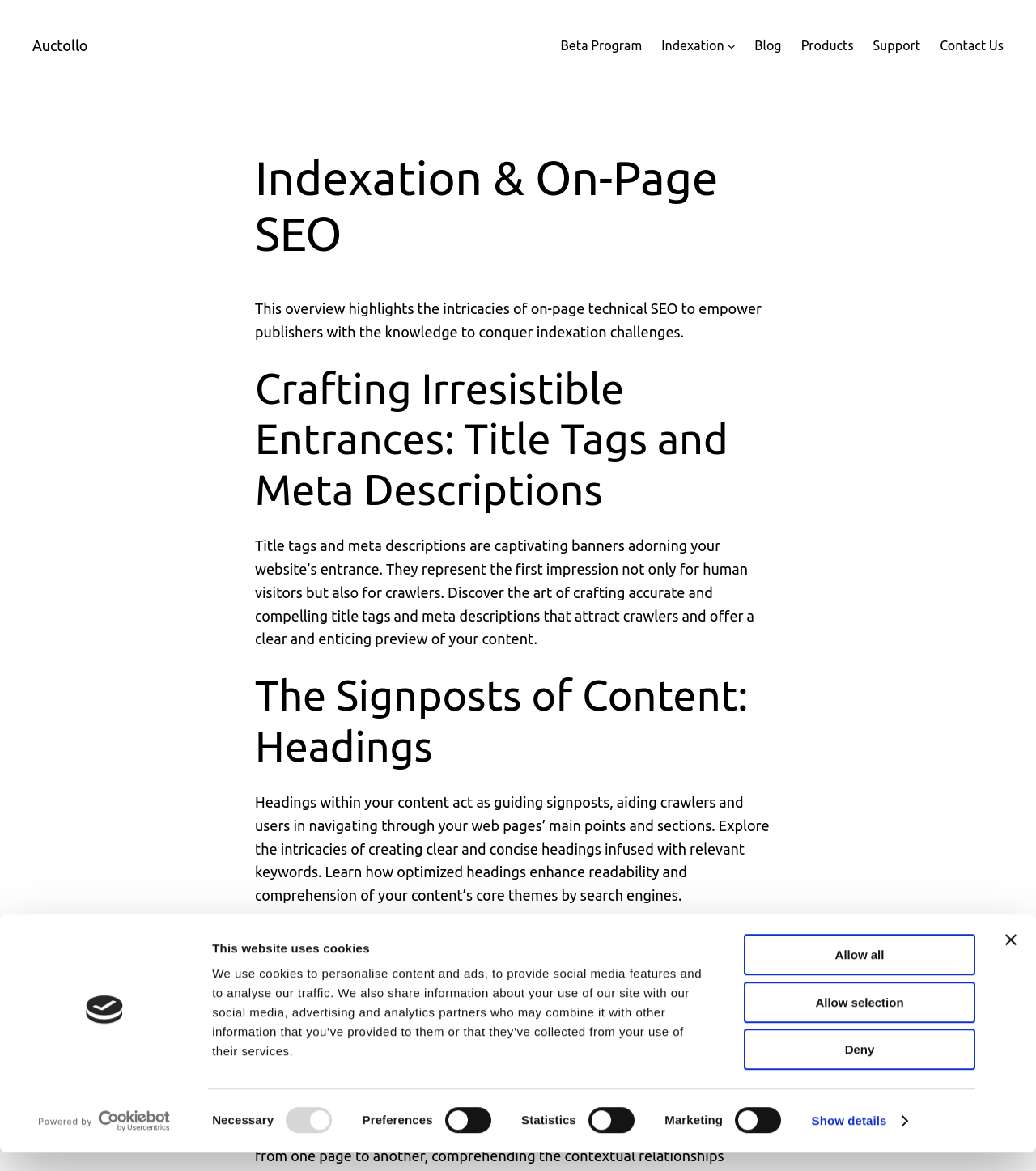Based on what you see in the screenshot, provide a thorough answer to this question: What is the goal of optimizing headings?

Optimizing headings enhances readability and comprehension of your content’s core themes by search engines, as mentioned in the section 'The Signposts of Content: Headings', which implies that it helps search engines to better understand the structure and content of a webpage.